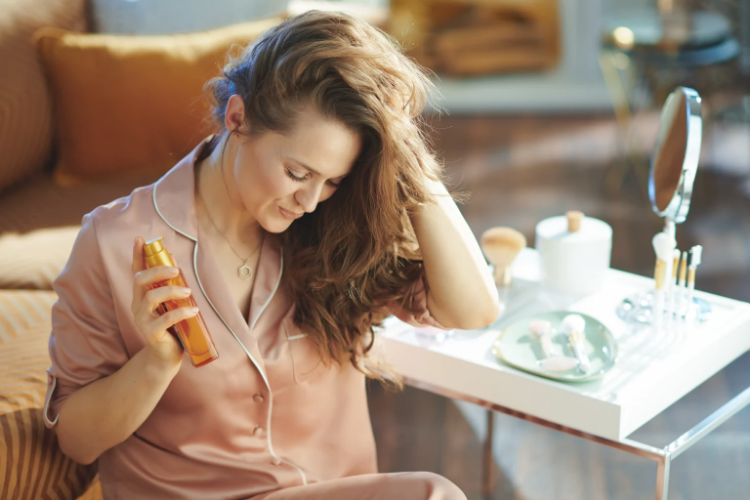Please give a one-word or short phrase response to the following question: 
What is the atmosphere of the setting?

Serene and stylish